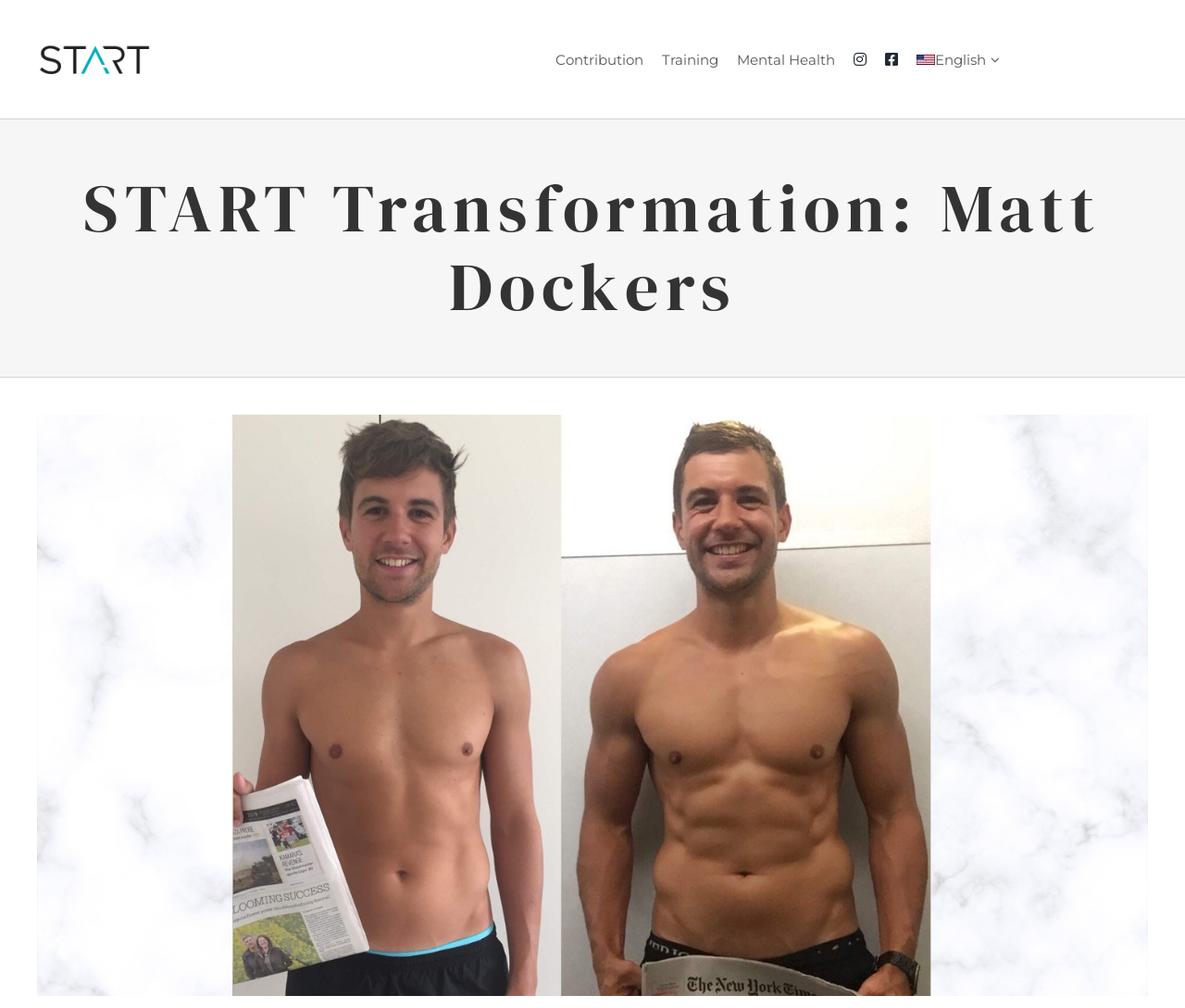How many menu items are in the navigation bar?
Using the image as a reference, answer with just one word or a short phrase.

7